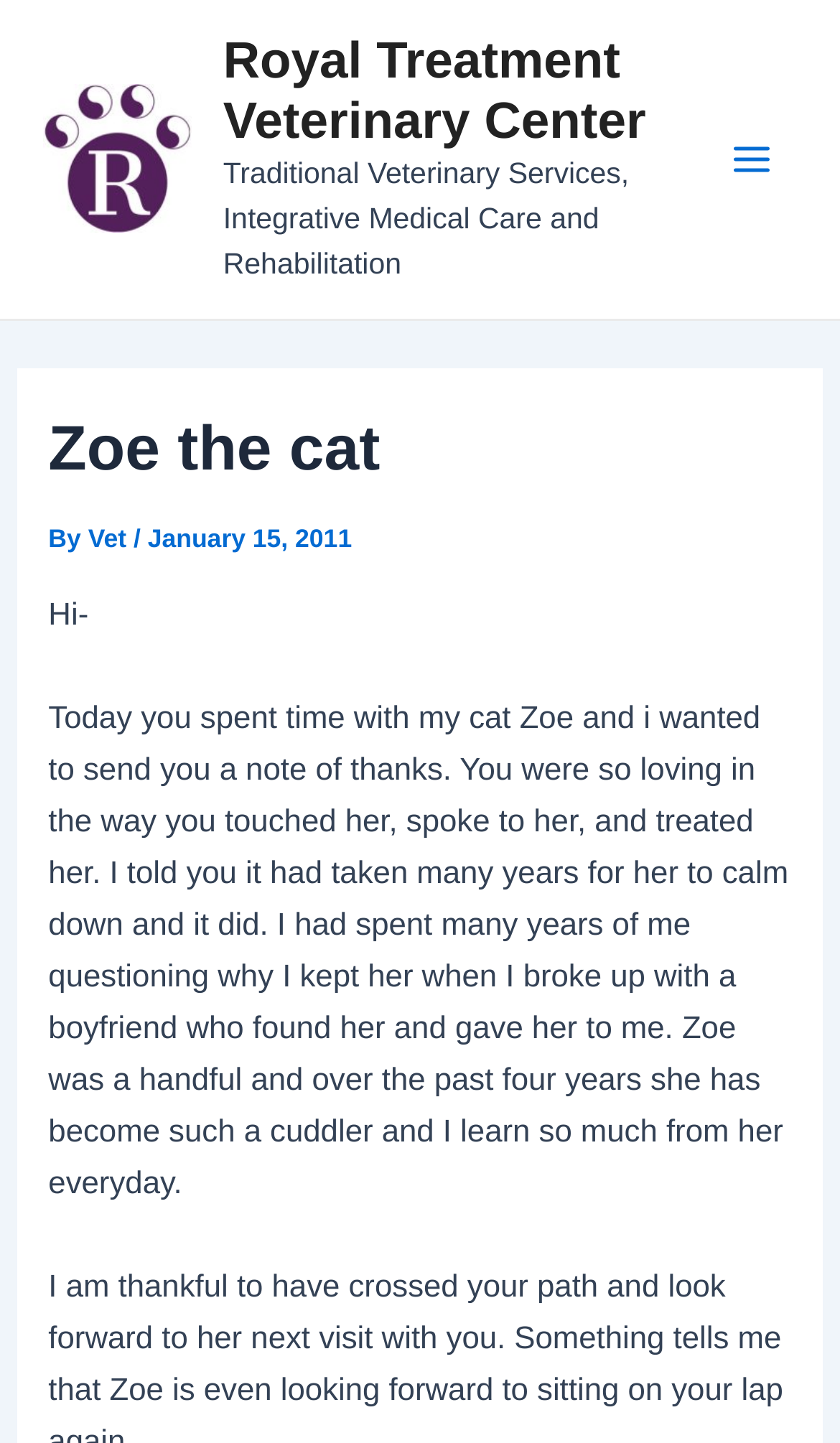What is the name of the veterinary center?
Based on the screenshot, respond with a single word or phrase.

Royal Treatment Veterinary Center